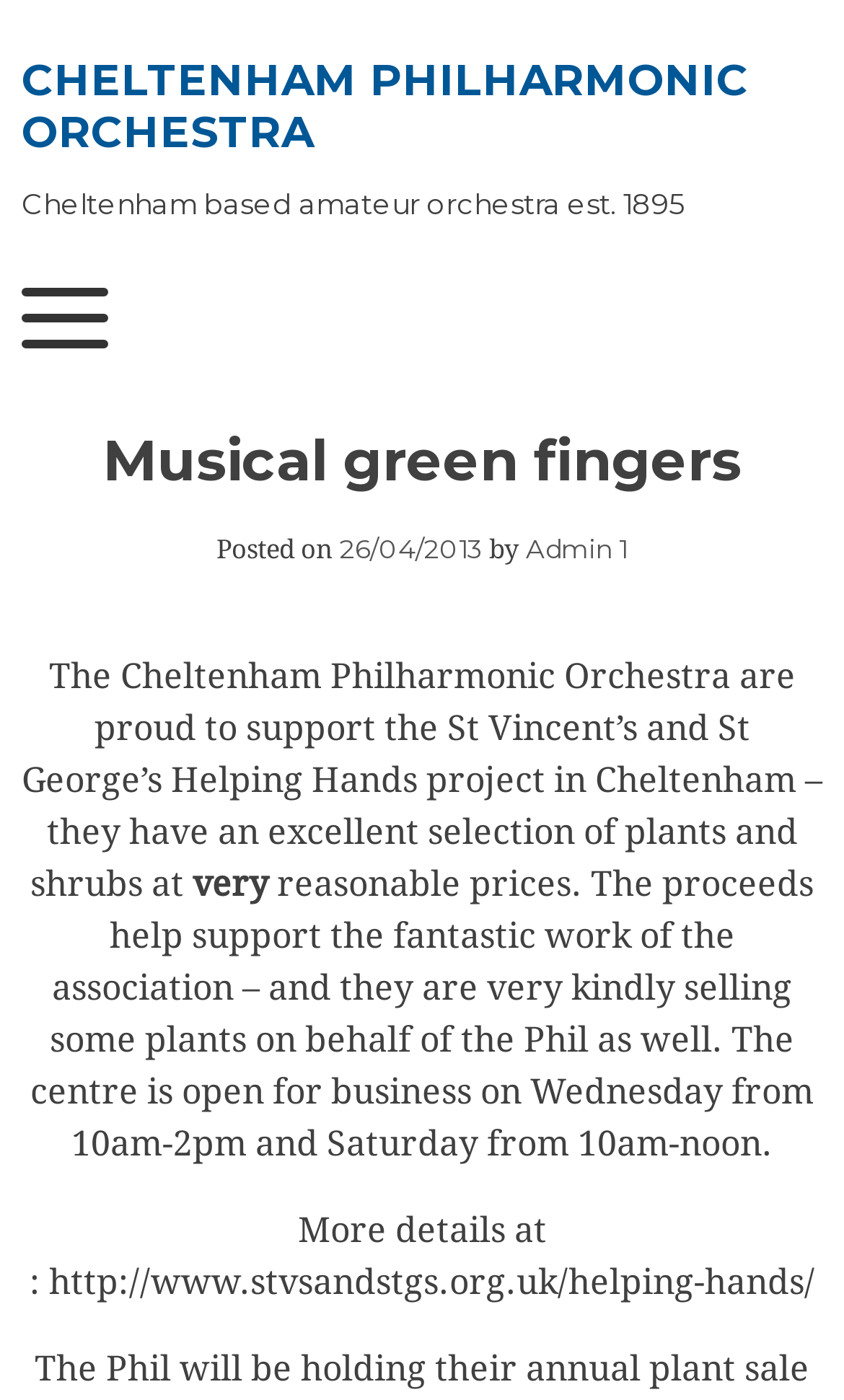What is the URL of the Helping Hands website?
Provide a well-explained and detailed answer to the question.

The URL can be found at the end of the text, which says 'More details at : http://www.stvsandstgs.org.uk/helping-hands/'.